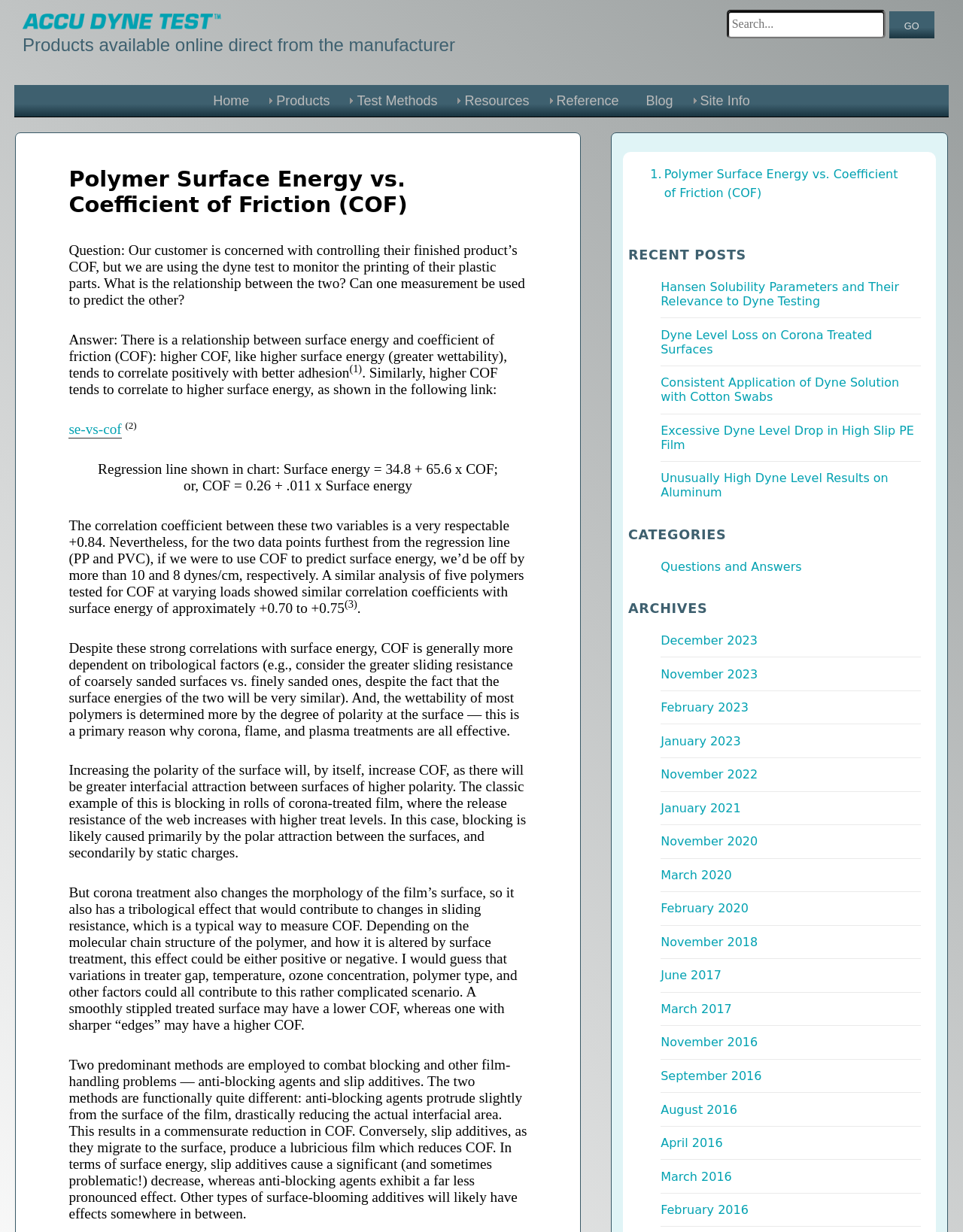Determine the bounding box coordinates for the UI element with the following description: "Resources". The coordinates should be four float numbers between 0 and 1, represented as [left, top, right, bottom].

[0.468, 0.069, 0.564, 0.094]